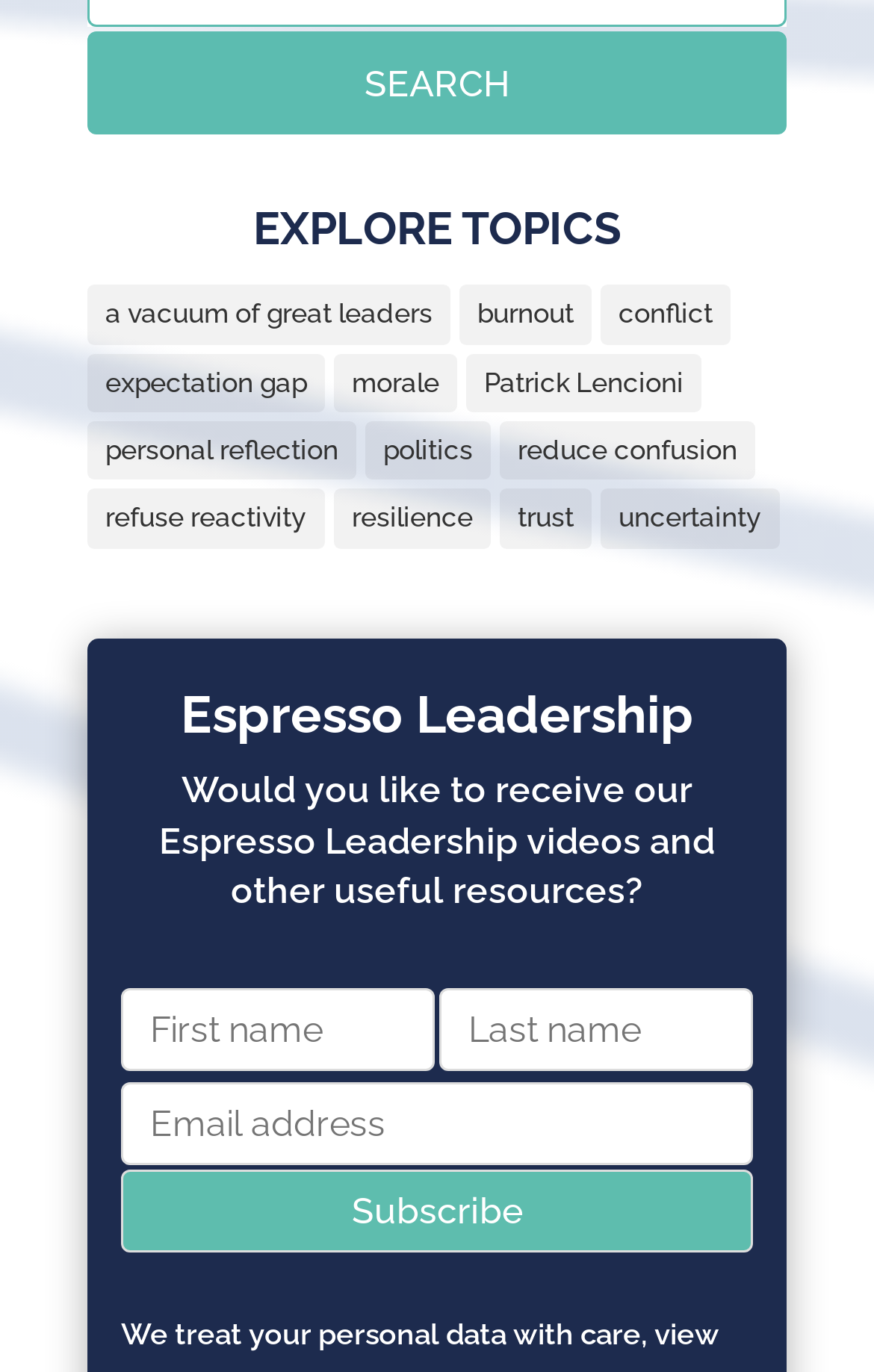What is the purpose of the text box labeled 'Email address'?
Answer the question in as much detail as possible.

The text box labeled 'Email address' is required, indicating that it is necessary to input an email address, likely for subscription or registration purposes.